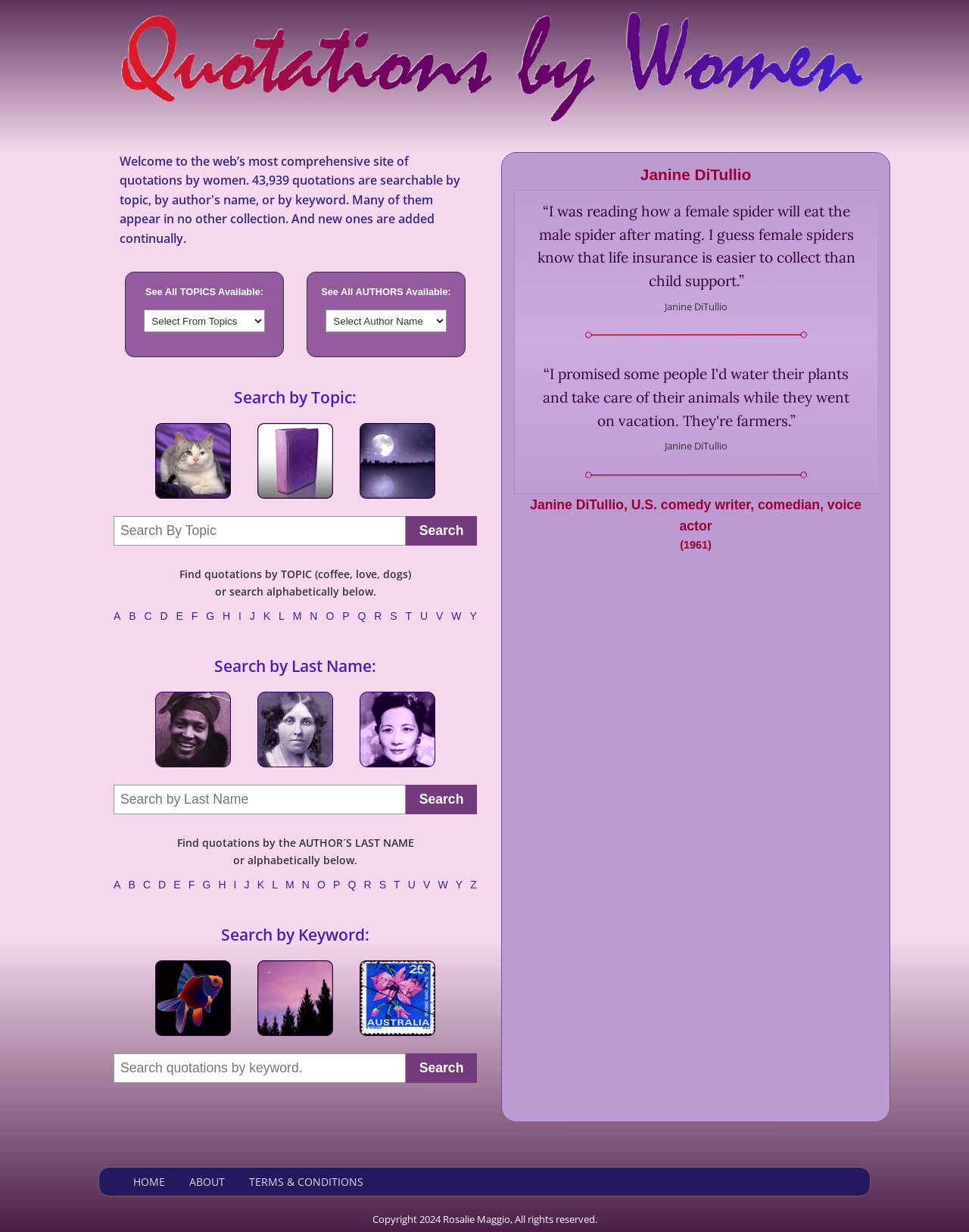Please identify the bounding box coordinates of the element's region that I should click in order to complete the following instruction: "Click on a quotation by Zora Neale Hurston". The bounding box coordinates consist of four float numbers between 0 and 1, i.e., [left, top, right, bottom].

[0.16, 0.561, 0.238, 0.627]